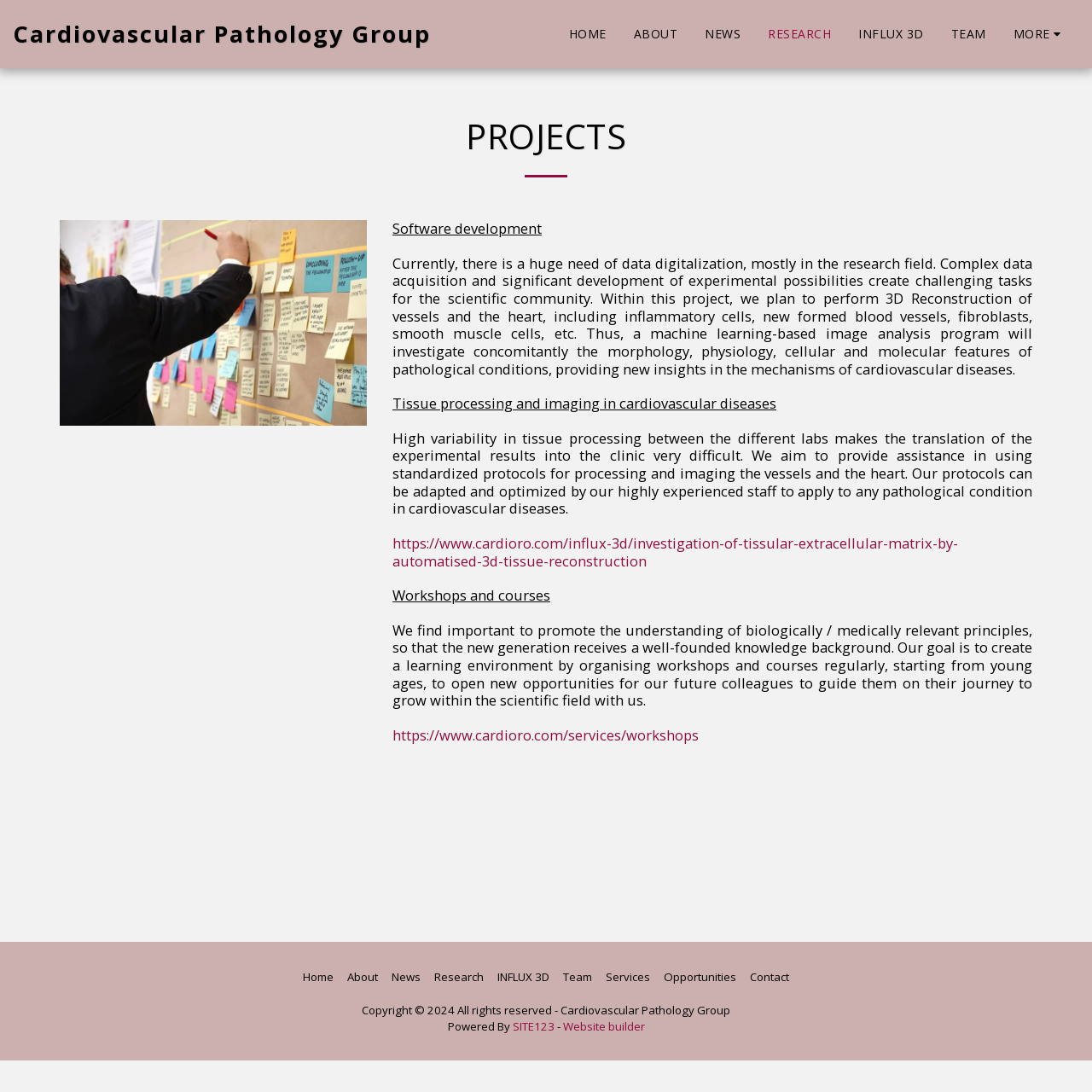Using the details from the image, please elaborate on the following question: What type of environment does the webpage aim to create?

According to the webpage, the goal is to create a learning environment by organizing workshops and courses regularly, starting from young ages, to open new opportunities for the future colleagues to guide them on their journey to grow within the scientific field.